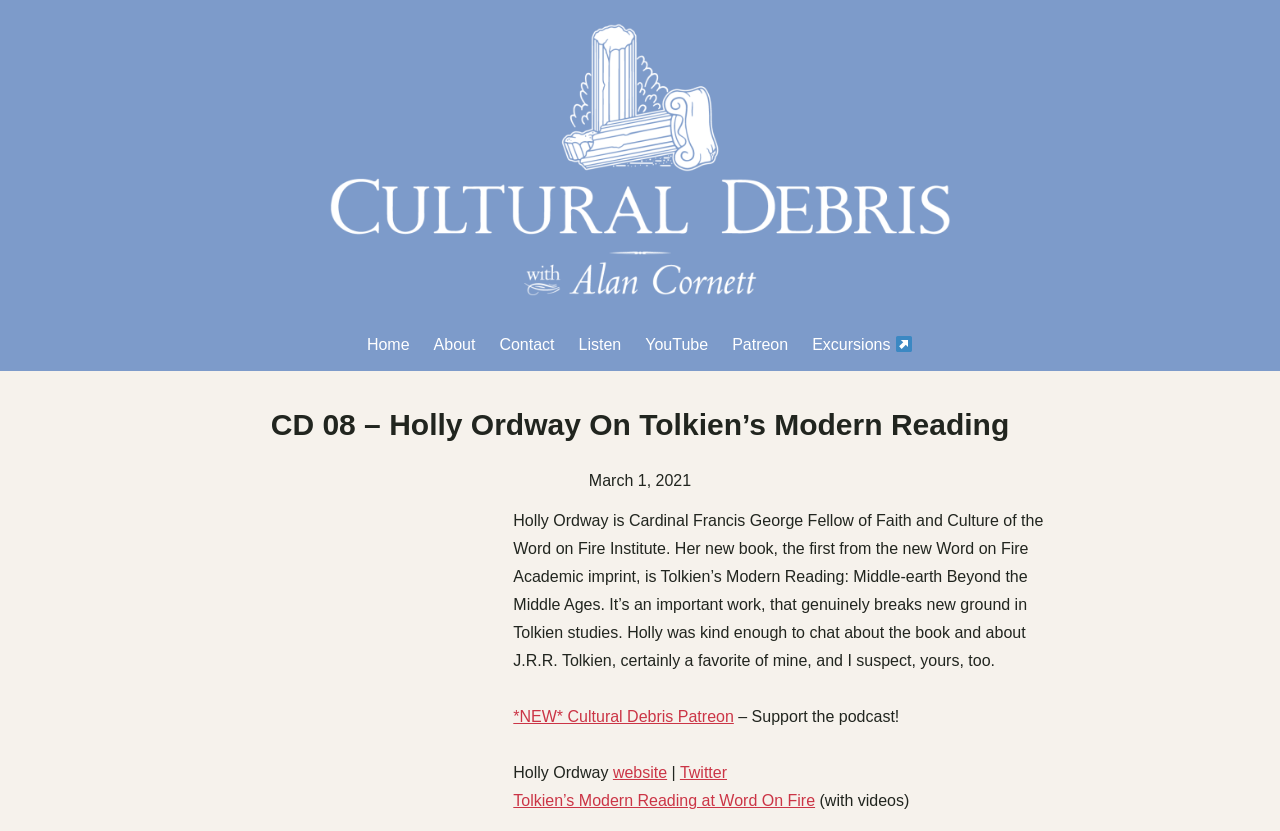Please locate the bounding box coordinates of the region I need to click to follow this instruction: "Visit YouTube channel".

[0.504, 0.398, 0.553, 0.432]